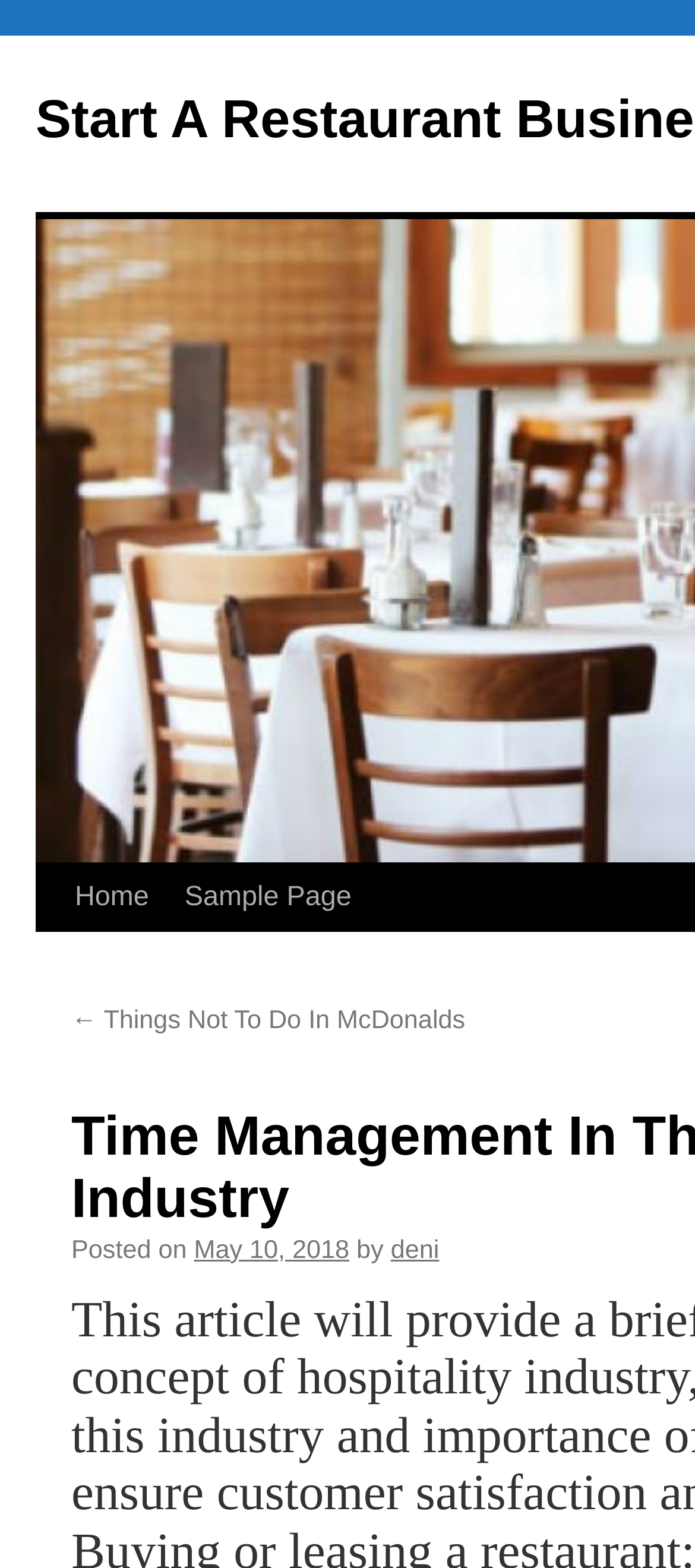Please specify the bounding box coordinates in the format (top-left x, top-left y, bottom-right x, bottom-right y), with values ranging from 0 to 1. Identify the bounding box for the UI component described as follows: Sample Page

[0.222, 0.551, 0.474, 0.638]